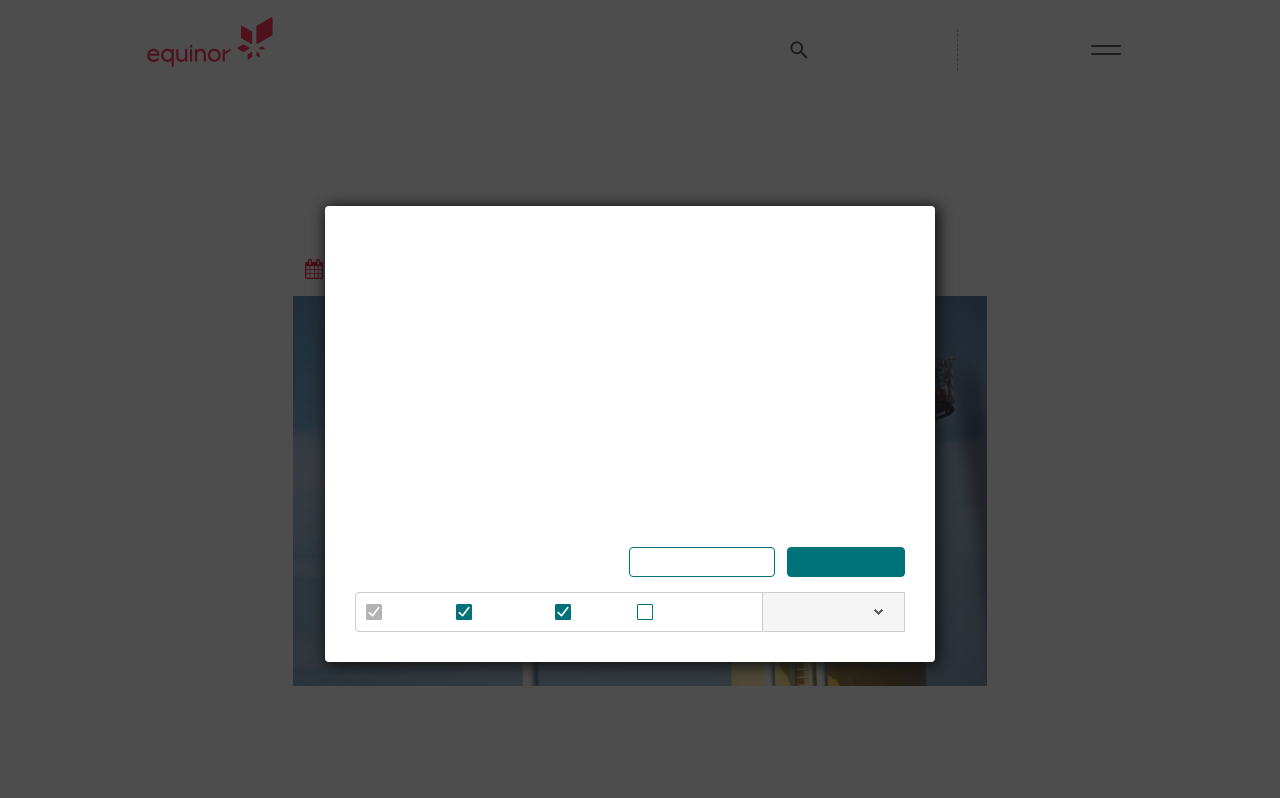Determine the bounding box coordinates for the area that needs to be clicked to fulfill this task: "Search". The coordinates must be given as four float numbers between 0 and 1, i.e., [left, top, right, bottom].

[0.605, 0.033, 0.707, 0.093]